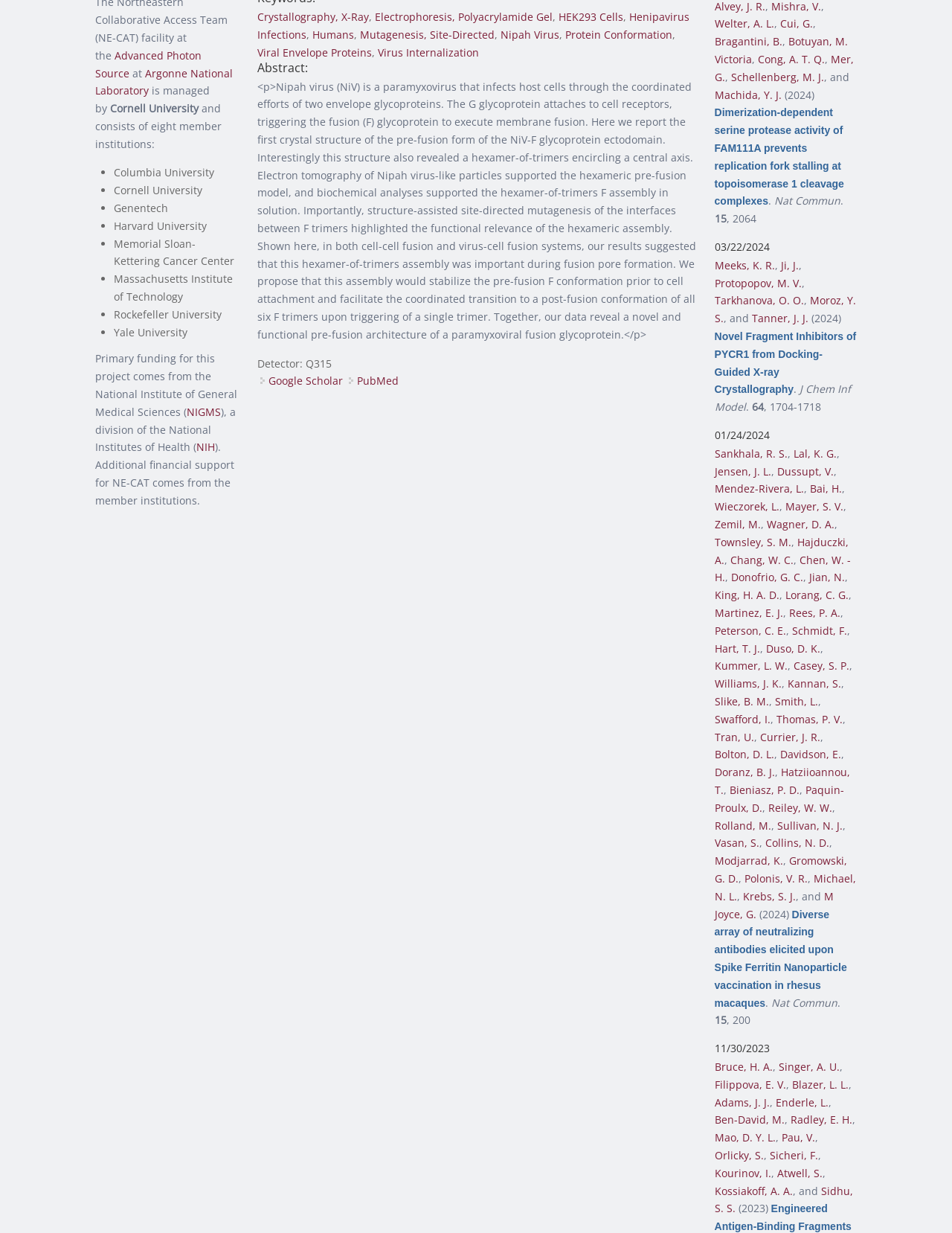Please find the bounding box for the UI component described as follows: "Chen, W. - H.".

[0.75, 0.448, 0.893, 0.474]